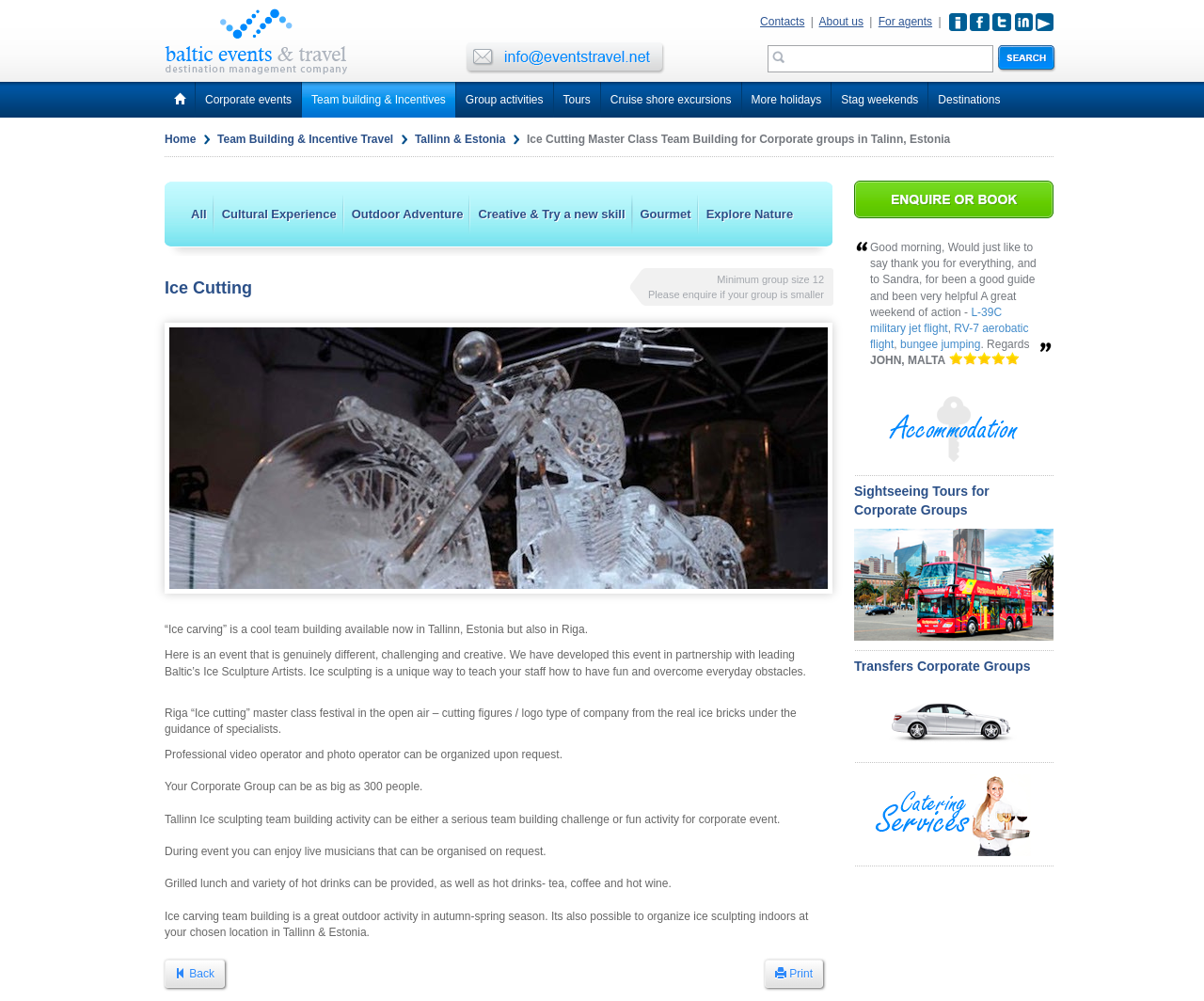What is provided during the Ice Cutting Master Class event?
Give a thorough and detailed response to the question.

The webpage mentions that grilled lunch and a variety of hot drinks, including tea, coffee, and hot wine, can be provided during the Ice Cutting Master Class event.